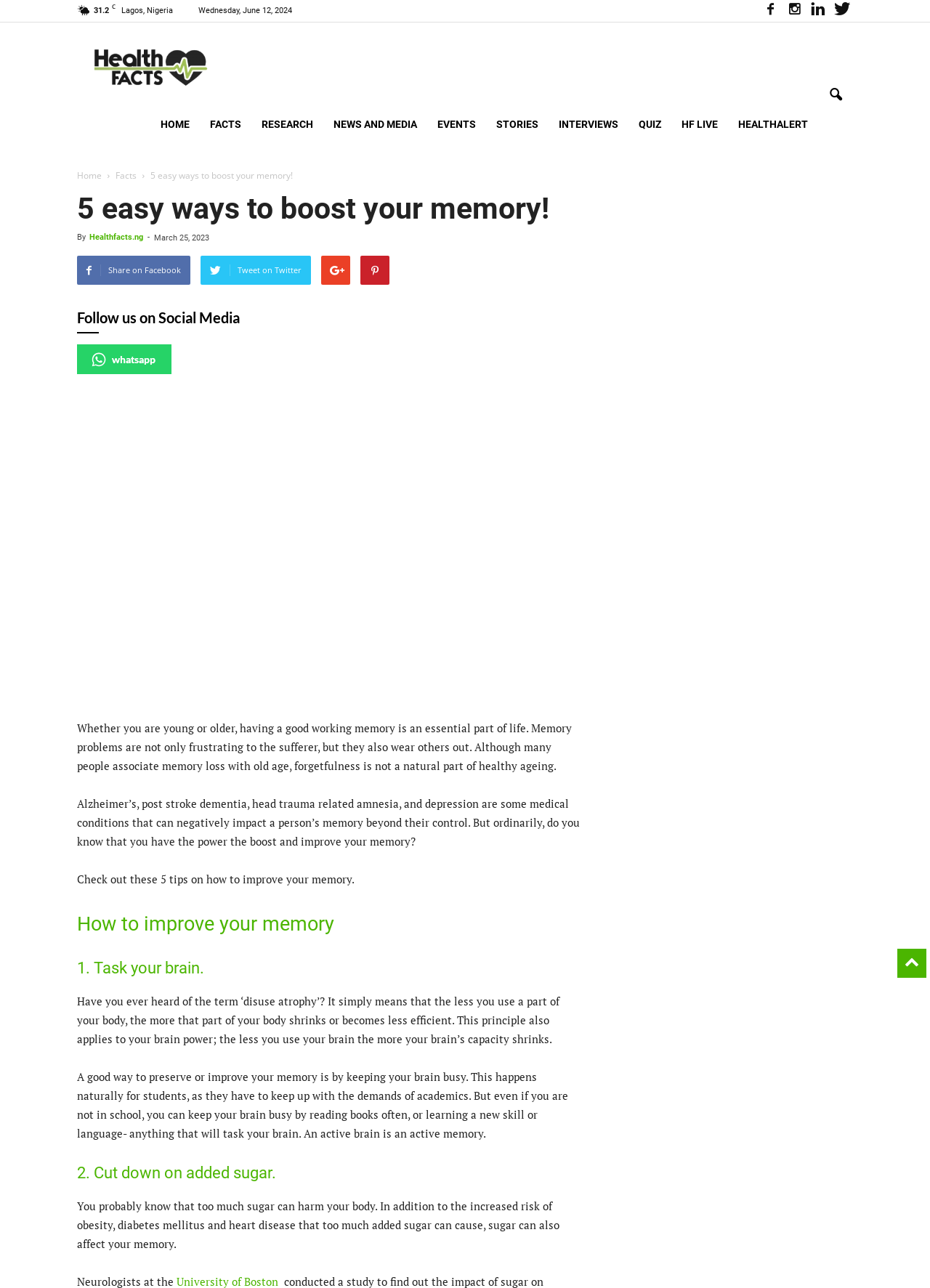Identify the bounding box for the described UI element: "HF Live".

[0.722, 0.074, 0.783, 0.119]